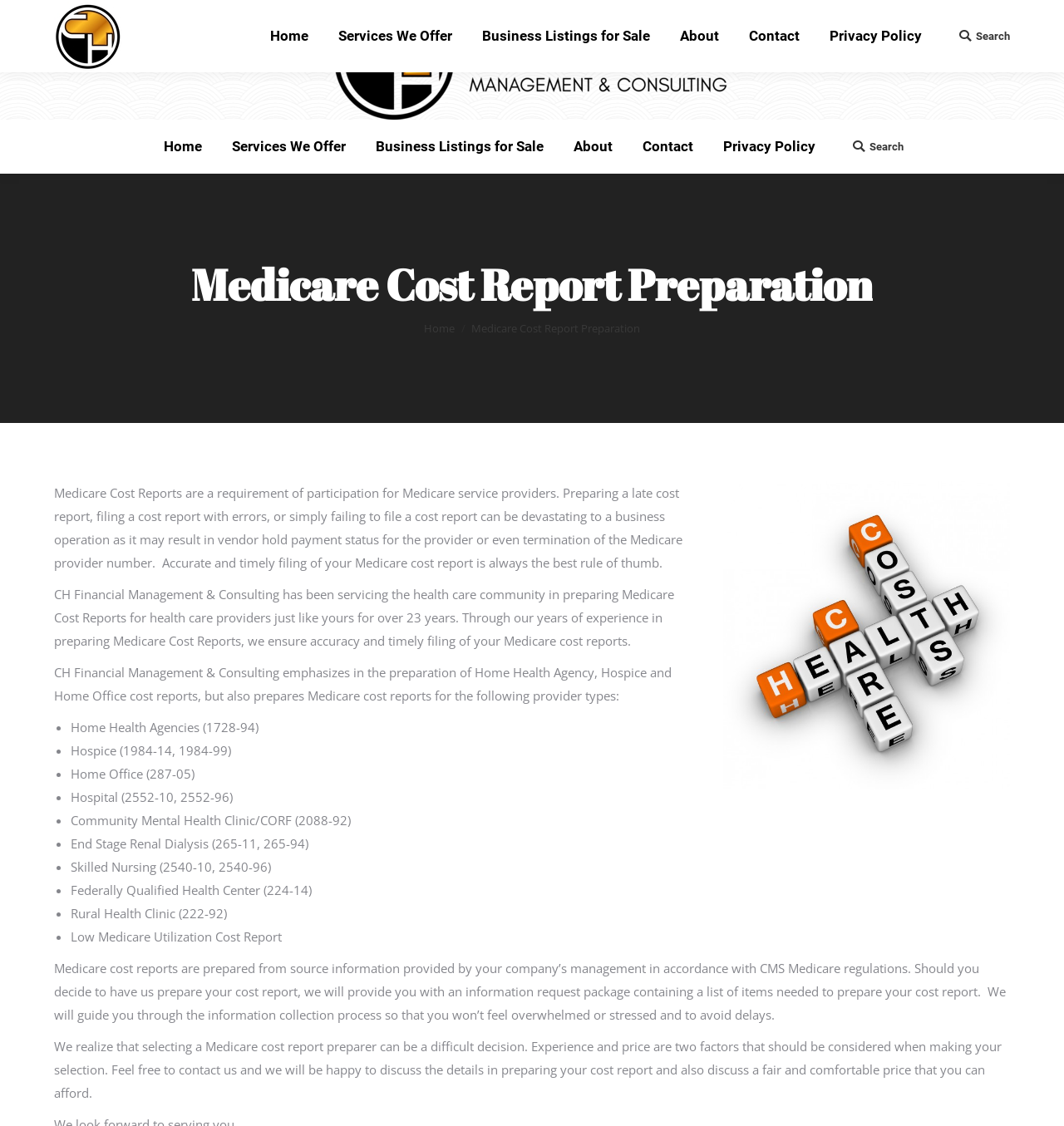Provide a brief response using a word or short phrase to this question:
What is the benefit of selecting CH Financial Management & Consulting for Medicare Cost Report preparation?

Experience and fair price